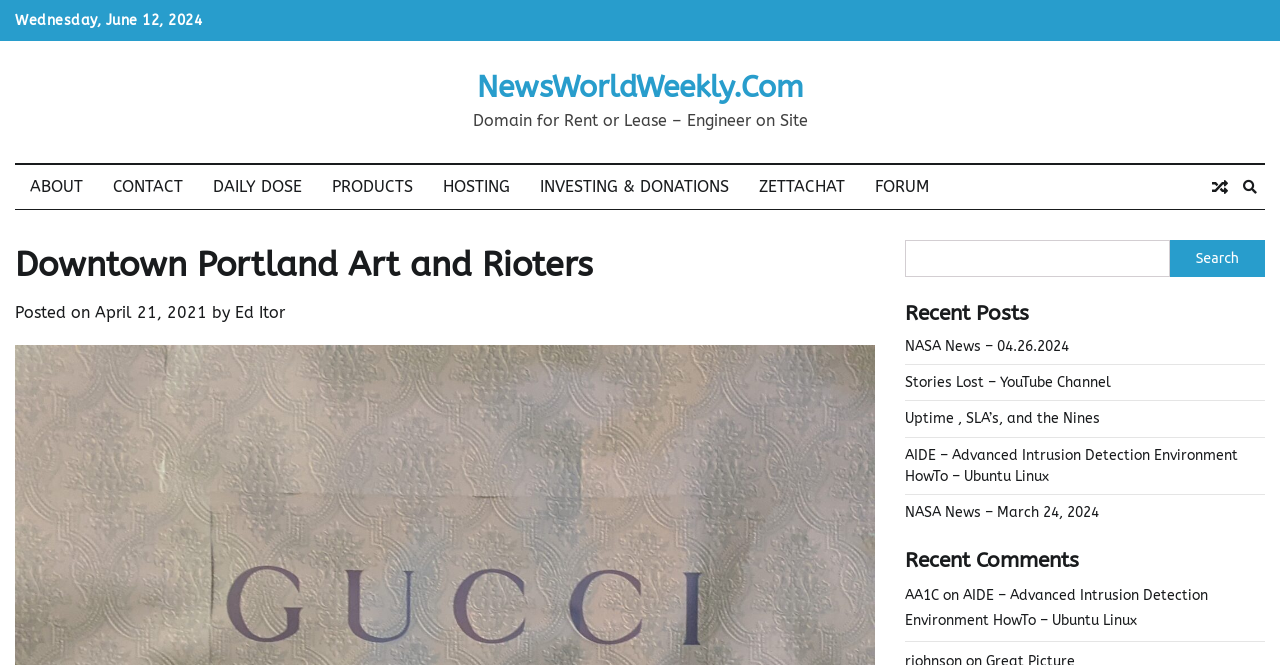Create a detailed narrative of the webpage’s visual and textual elements.

This webpage is about Downtown Portland Art and Rioters, as indicated by the title. At the top left, there is a date "Wednesday, June 12, 2024" followed by a link to the website's domain, "NewsWorldWeekly.Com", and a description "Domain for Rent or Lease – Engineer on Site". 

On the top right, there are several links to different sections of the website, including "ABOUT", "CONTACT", "DAILY DOSE", "PRODUCTS", "HOSTING", "INVESTING & DONATIONS", "ZETTACHAT", and "FORUM". Next to these links, there are two icons represented by "\uf074" and "\uf002".

Below these links, there is a header section with a title "Downtown Portland Art and Rioters" and a posting information section that includes the date "April 21, 2021" and the author "Ed Itor".

On the right side of the page, there is a search bar with a search button. Below the search bar, there is a section titled "Recent Posts" that lists several news articles, including "NASA News – 04.26.2024", "Stories Lost – YouTube Channel", "Uptime, SLA’s, and the Nines", "AIDE – Advanced Intrusion Detection Environment HowTo – Ubuntu Linux", and "NASA News – March 24, 2024".

Further down, there is a section titled "Recent Comments" followed by a footer section that includes a link to "AA1C" and another link to "AIDE – Advanced Intrusion Detection Environment HowTo – Ubuntu Linux".